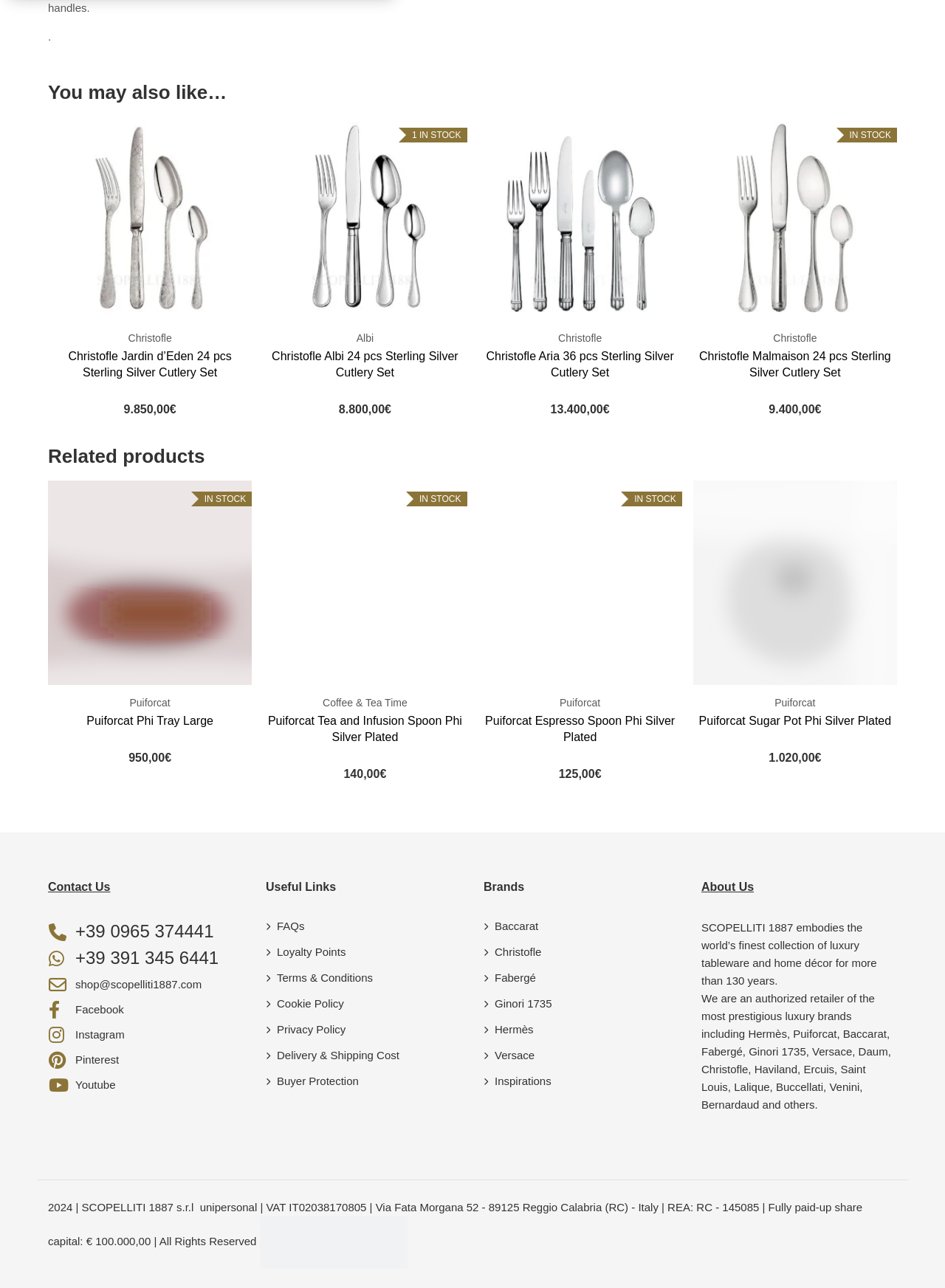What is the category of the product with the heading 'Puiforcat Espresso Spoon Phi Silver Plated'?
Your answer should be a single word or phrase derived from the screenshot.

Coffee & Tea Time